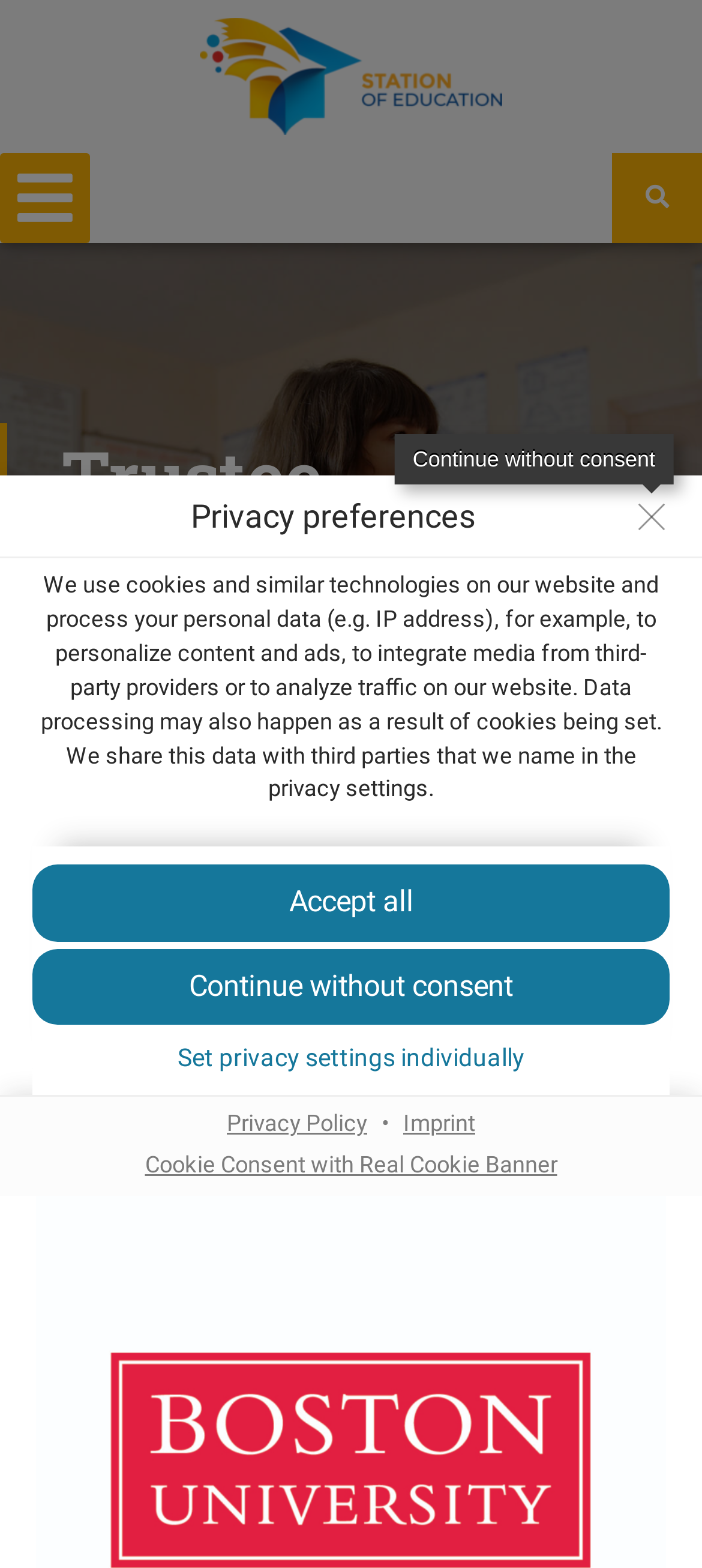Respond to the question below with a single word or phrase:
What is the minimum age requirement to consent to the service?

16 years old